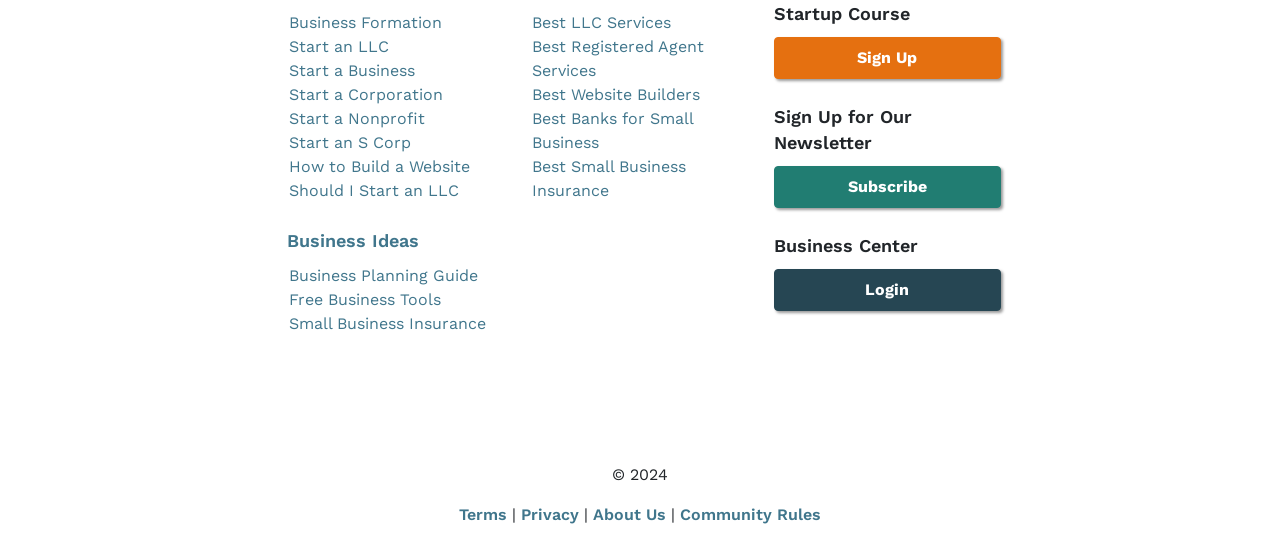Determine the bounding box coordinates of the clickable region to execute the instruction: "Login to the account". The coordinates should be four float numbers between 0 and 1, denoted as [left, top, right, bottom].

[0.604, 0.488, 0.782, 0.564]